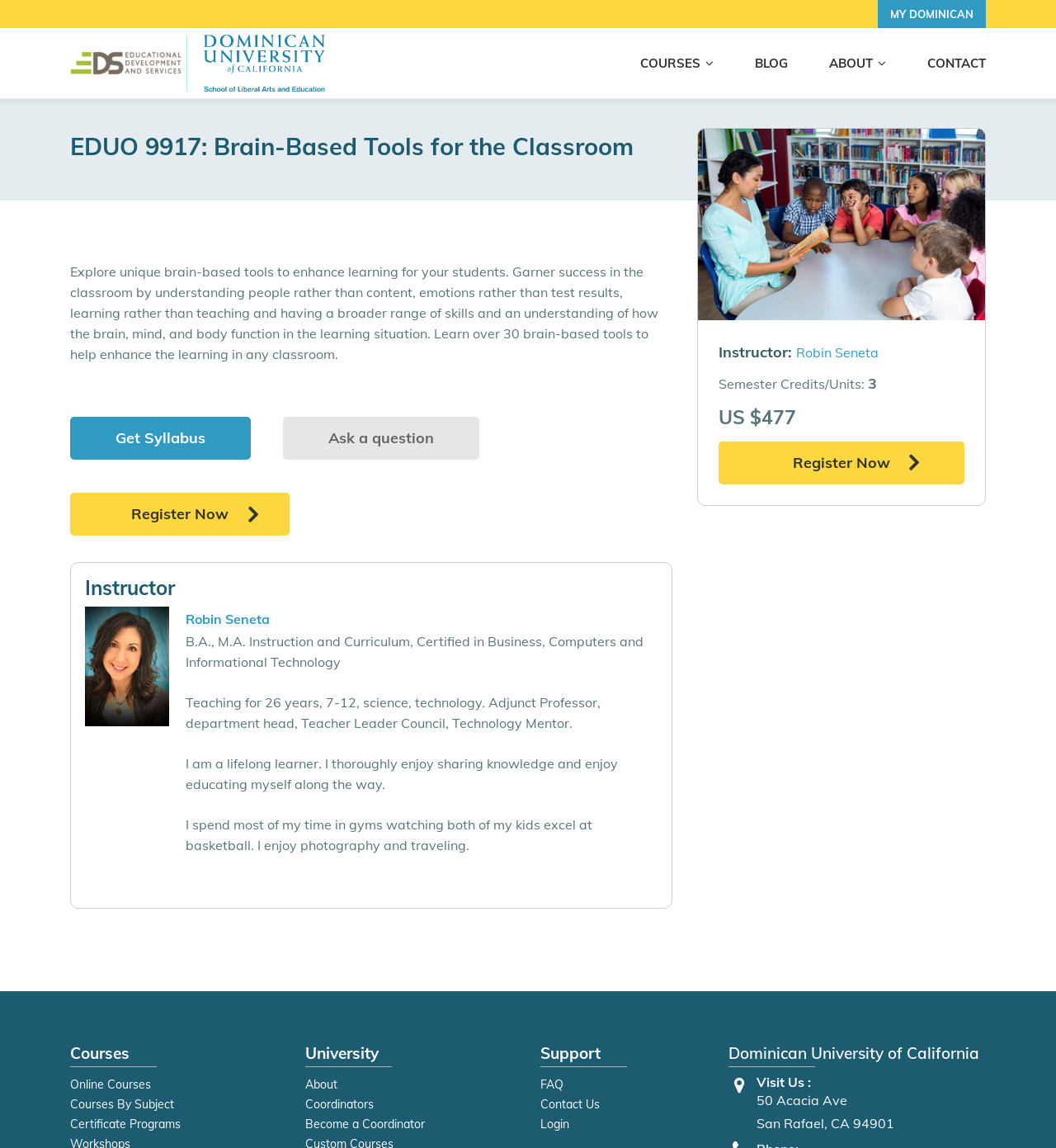Locate and extract the text of the main heading on the webpage.

EDUO 9917: Brain-Based Tools for the Classroom